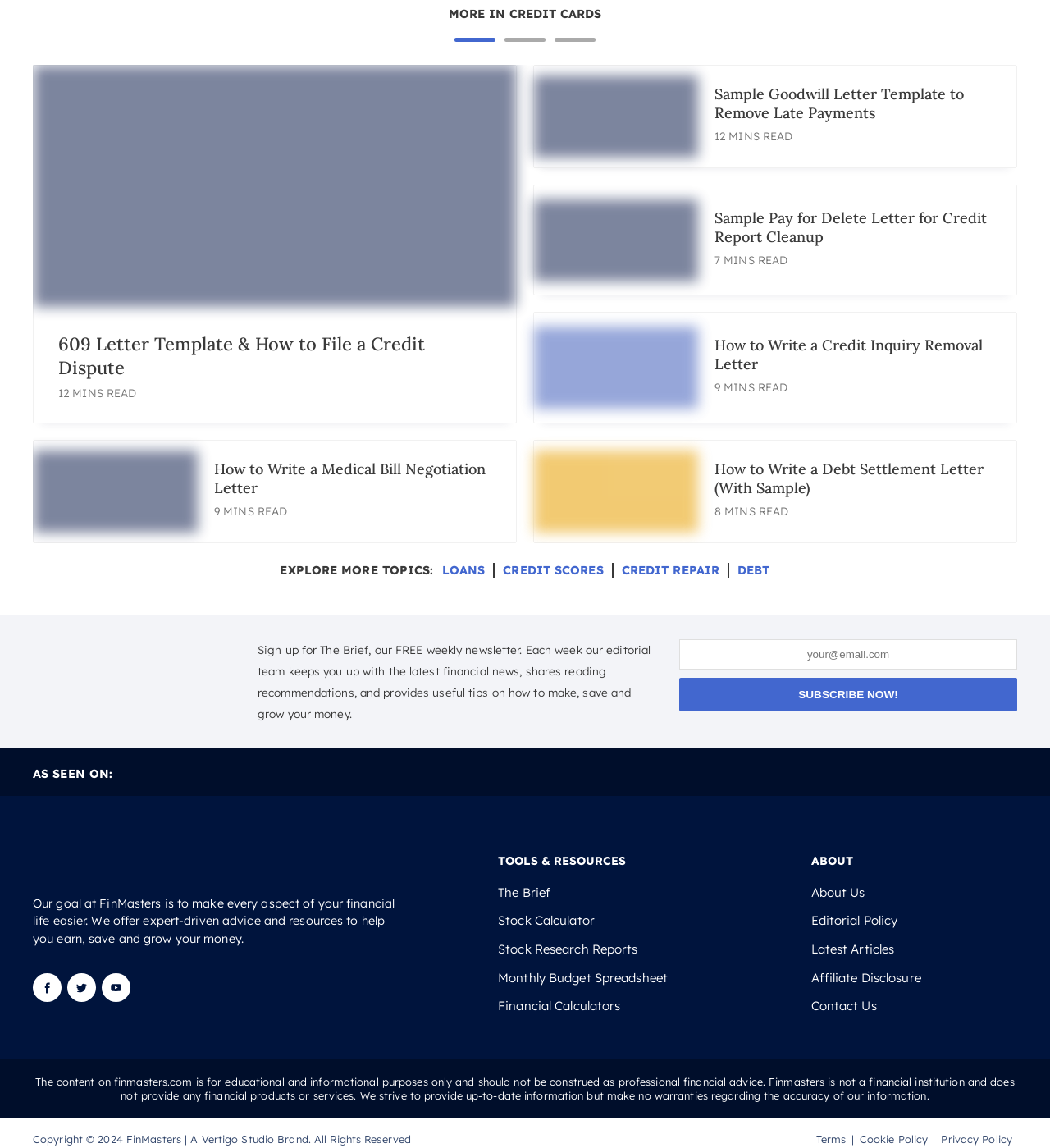Identify the bounding box coordinates of the element to click to follow this instruction: 'Click on the 'Section 609 Letter Template' link'. Ensure the coordinates are four float values between 0 and 1, provided as [left, top, right, bottom].

[0.032, 0.255, 0.507, 0.27]